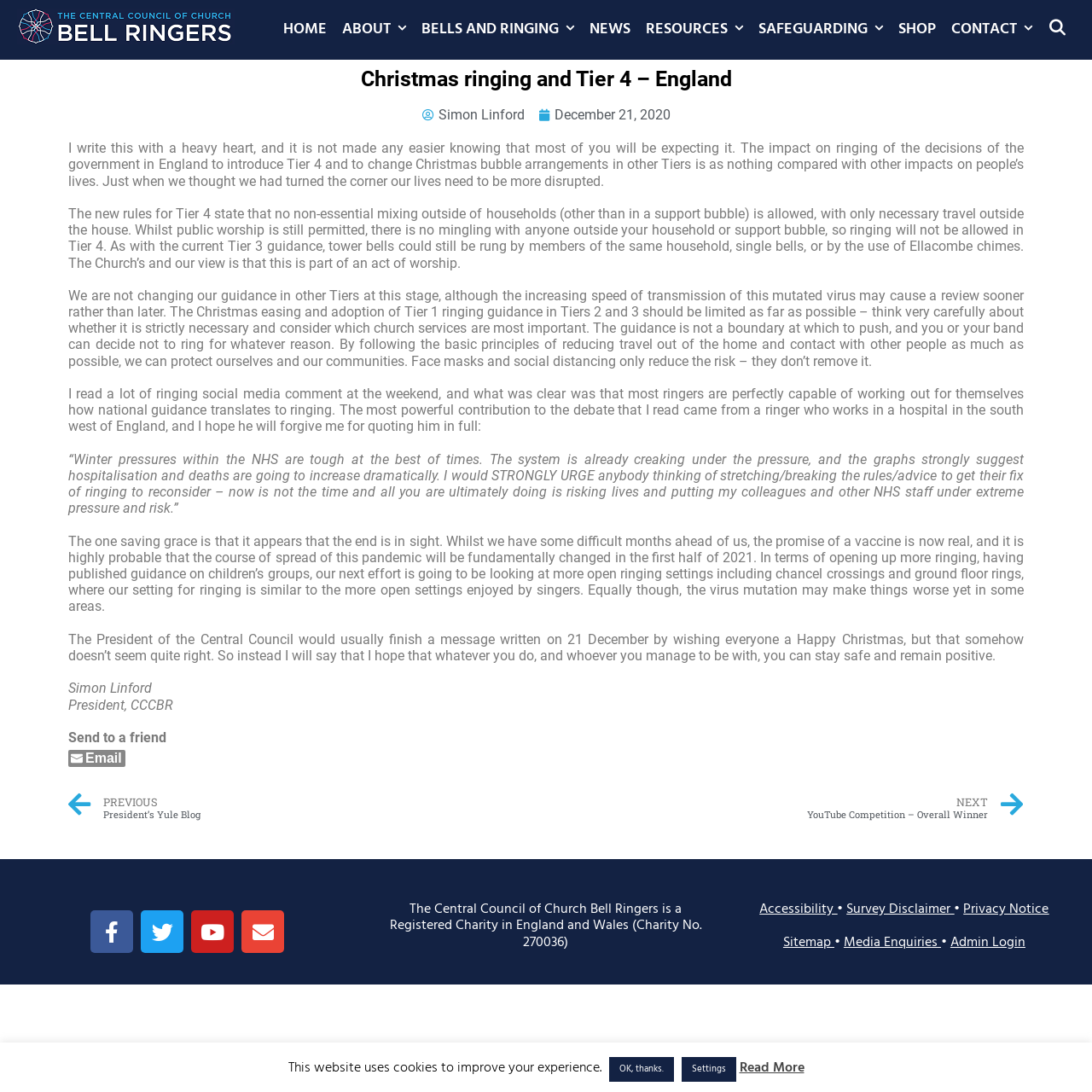Determine the bounding box coordinates for the element that should be clicked to follow this instruction: "Visit the CCCBR Facebook page". The coordinates should be given as four float numbers between 0 and 1, in the format [left, top, right, bottom].

[0.083, 0.834, 0.122, 0.873]